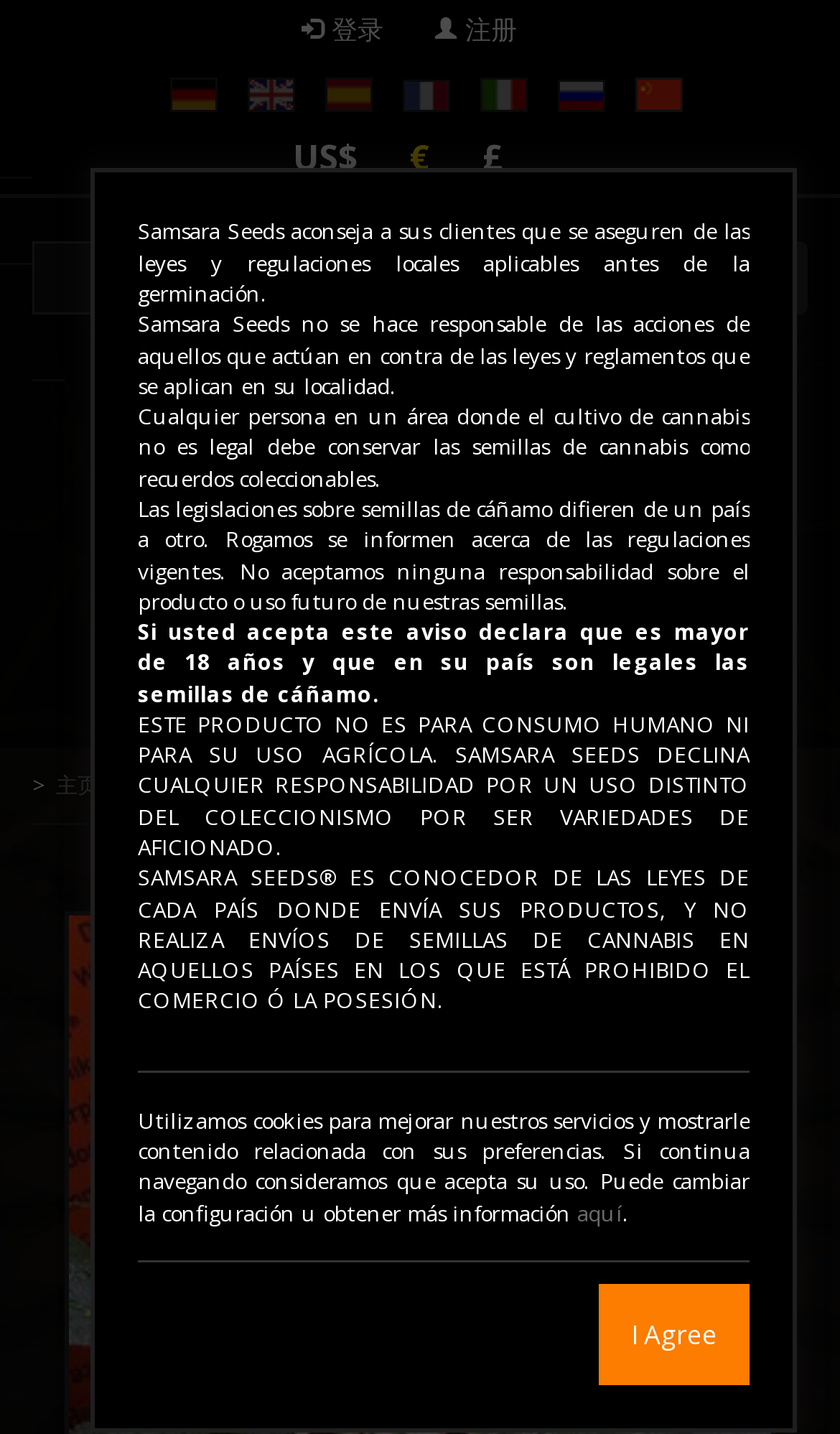What is the disclaimer about?
Using the details from the image, give an elaborate explanation to answer the question.

The disclaimer is about the legal use of cannabis seeds, warning users to check the laws and regulations in their local area before germinating the seeds, and stating that the company is not responsible for any illegal use of the seeds.